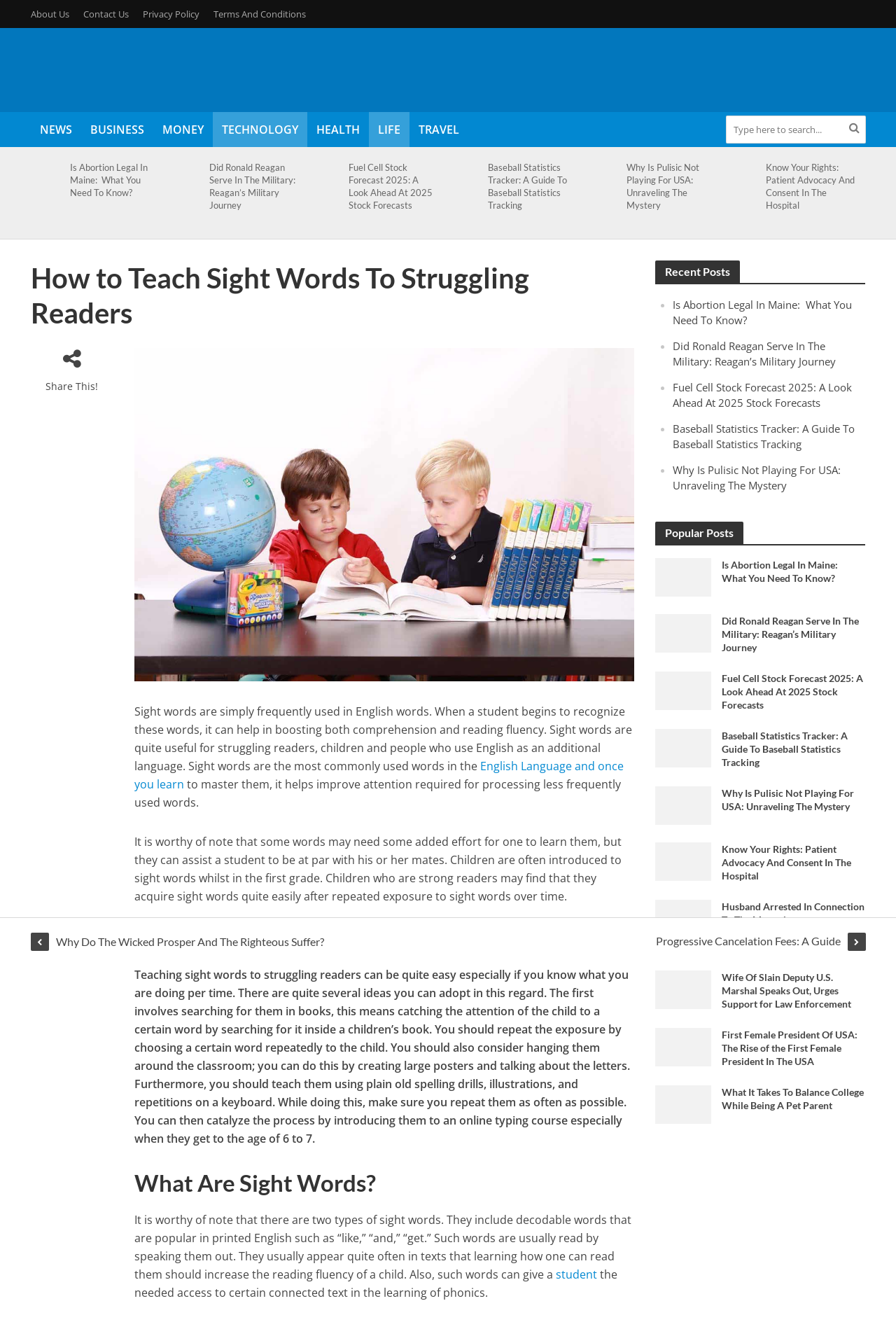Locate the primary heading on the webpage and return its text.

How to Teach Sight Words To Struggling Readers